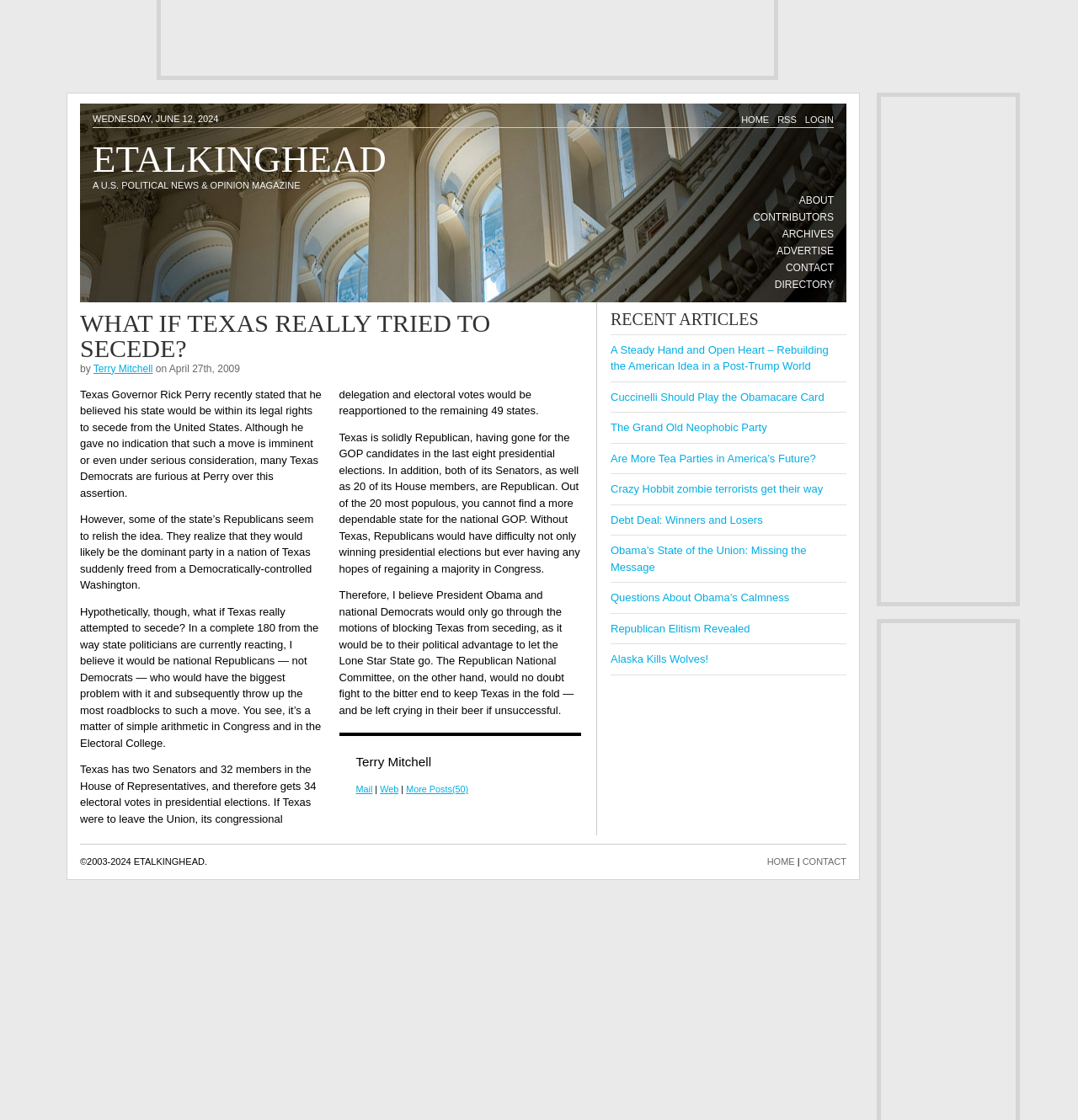Please specify the bounding box coordinates in the format (top-left x, top-left y, bottom-right x, bottom-right y), with values ranging from 0 to 1. Identify the bounding box for the UI component described as follows: More Posts(50)

[0.377, 0.7, 0.434, 0.709]